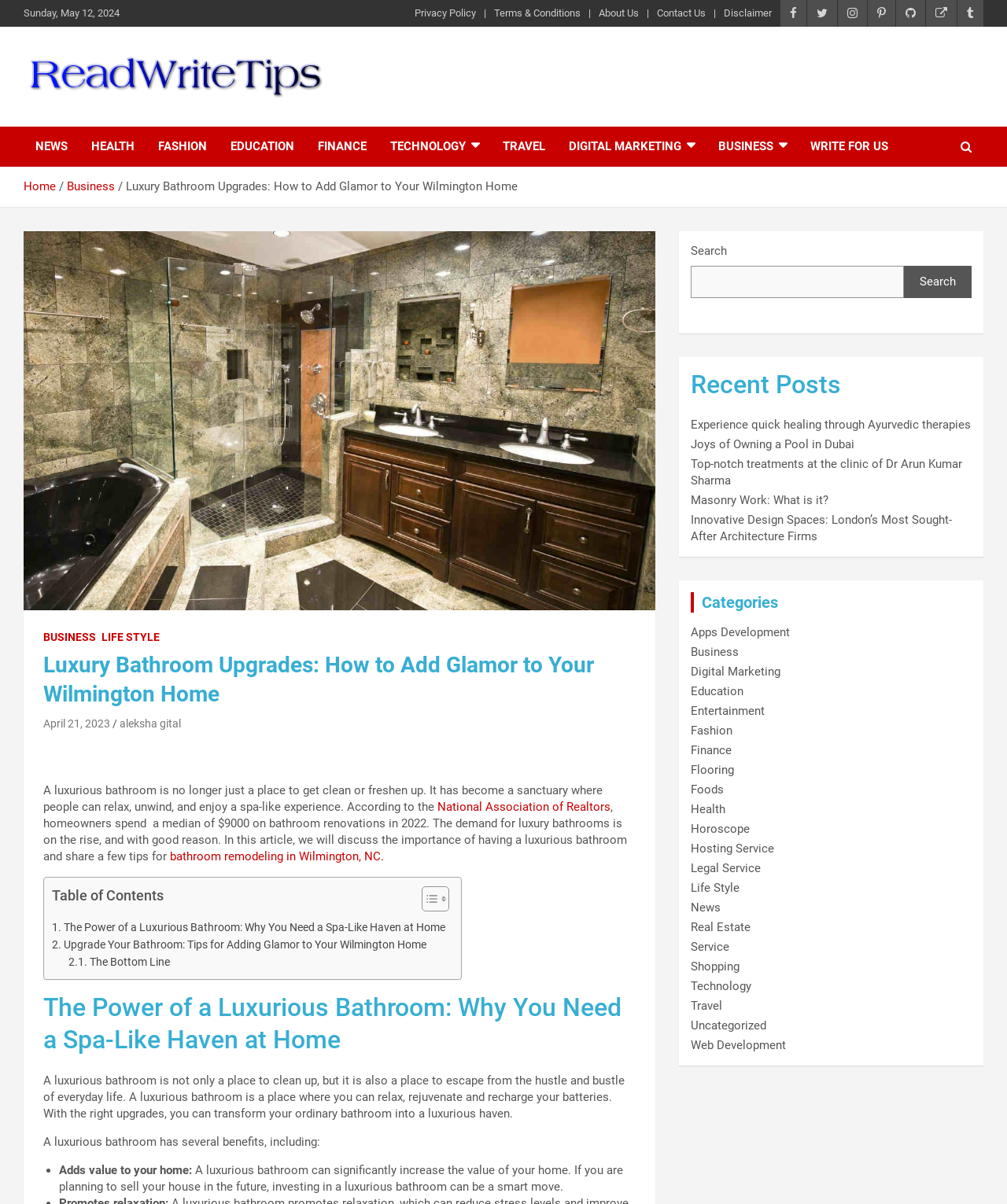Answer the question briefly using a single word or phrase: 
What is the date of the article?

April 21, 2023